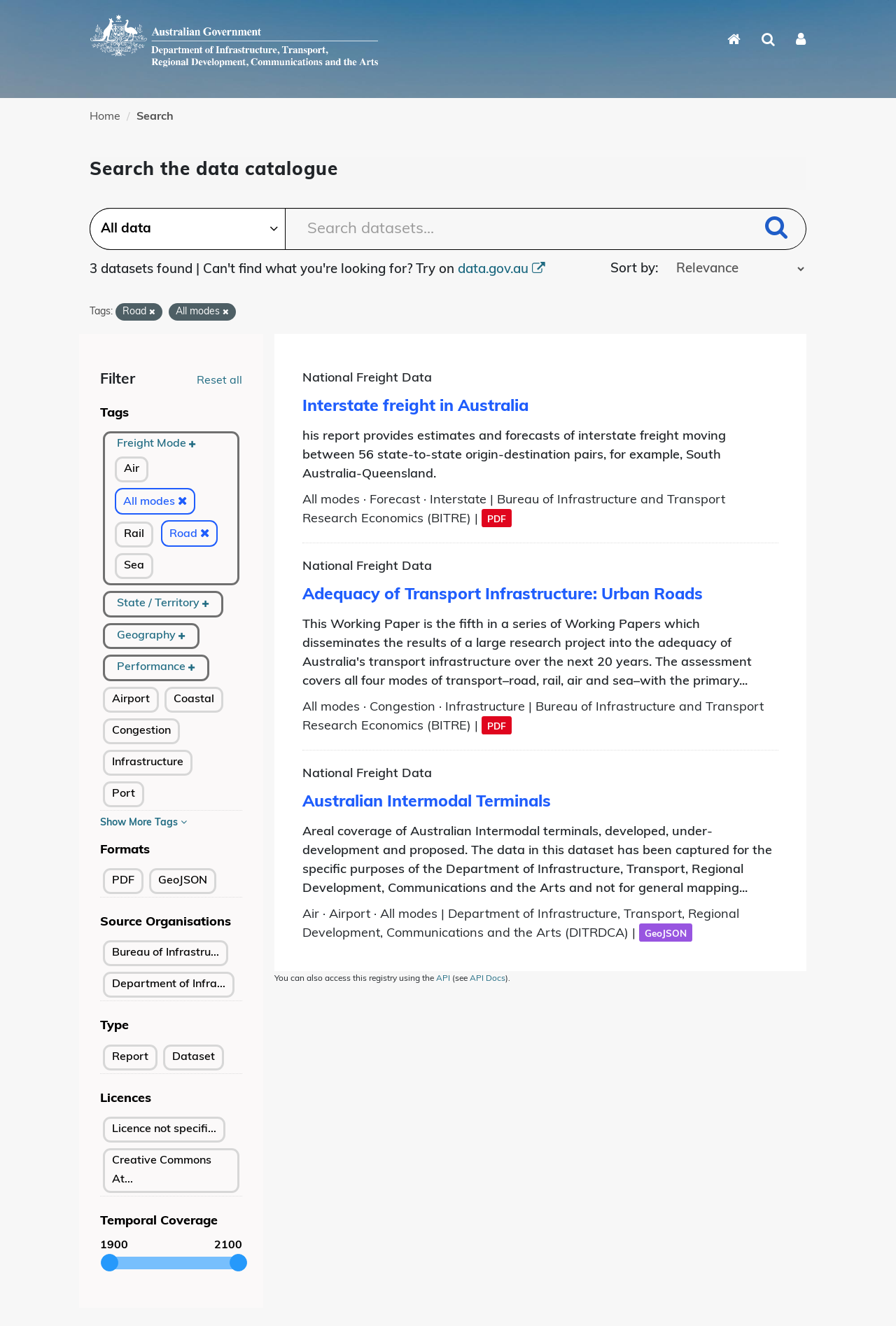Determine the bounding box coordinates of the section I need to click to execute the following instruction: "View Interstate freight in Australia report". Provide the coordinates as four float numbers between 0 and 1, i.e., [left, top, right, bottom].

[0.337, 0.301, 0.589, 0.313]